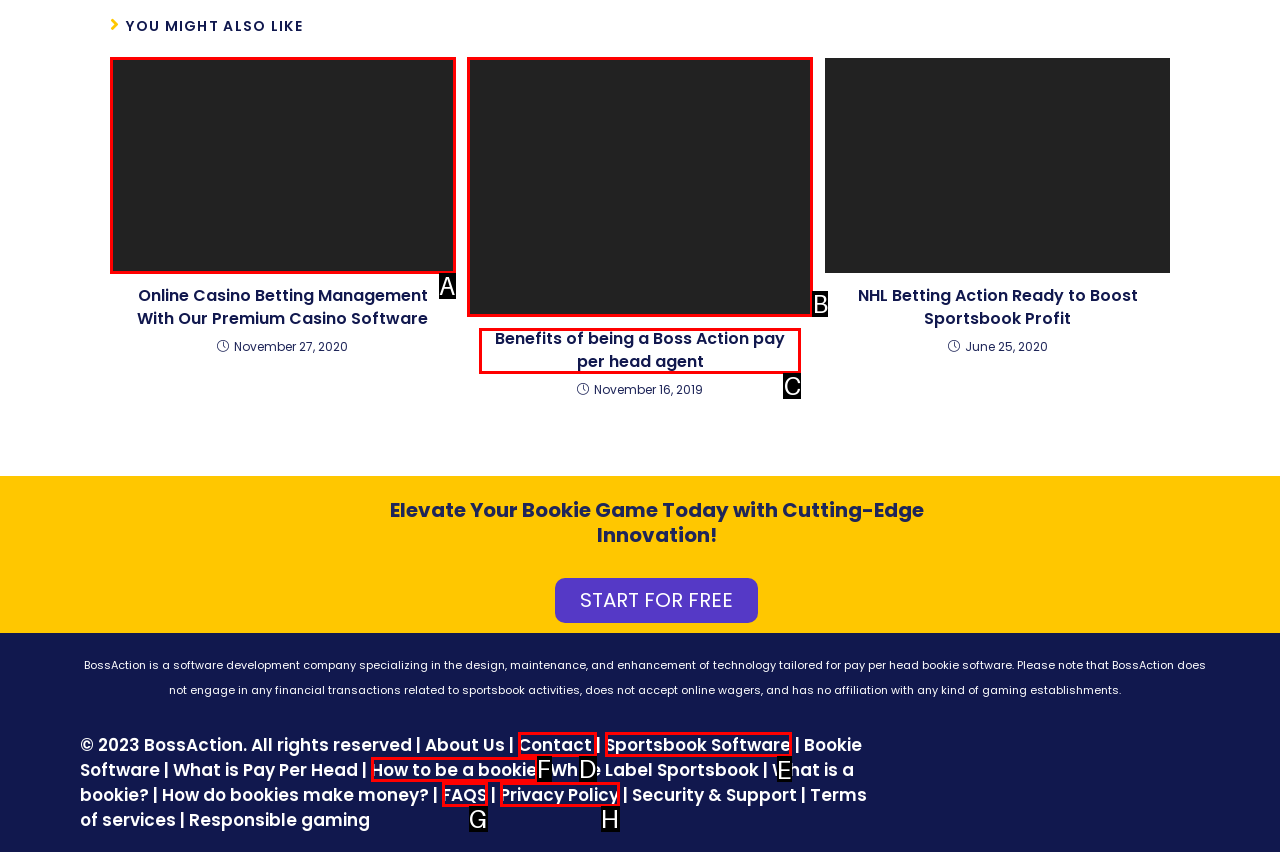Given the task: Explore Sportsbook Software, tell me which HTML element to click on.
Answer with the letter of the correct option from the given choices.

E